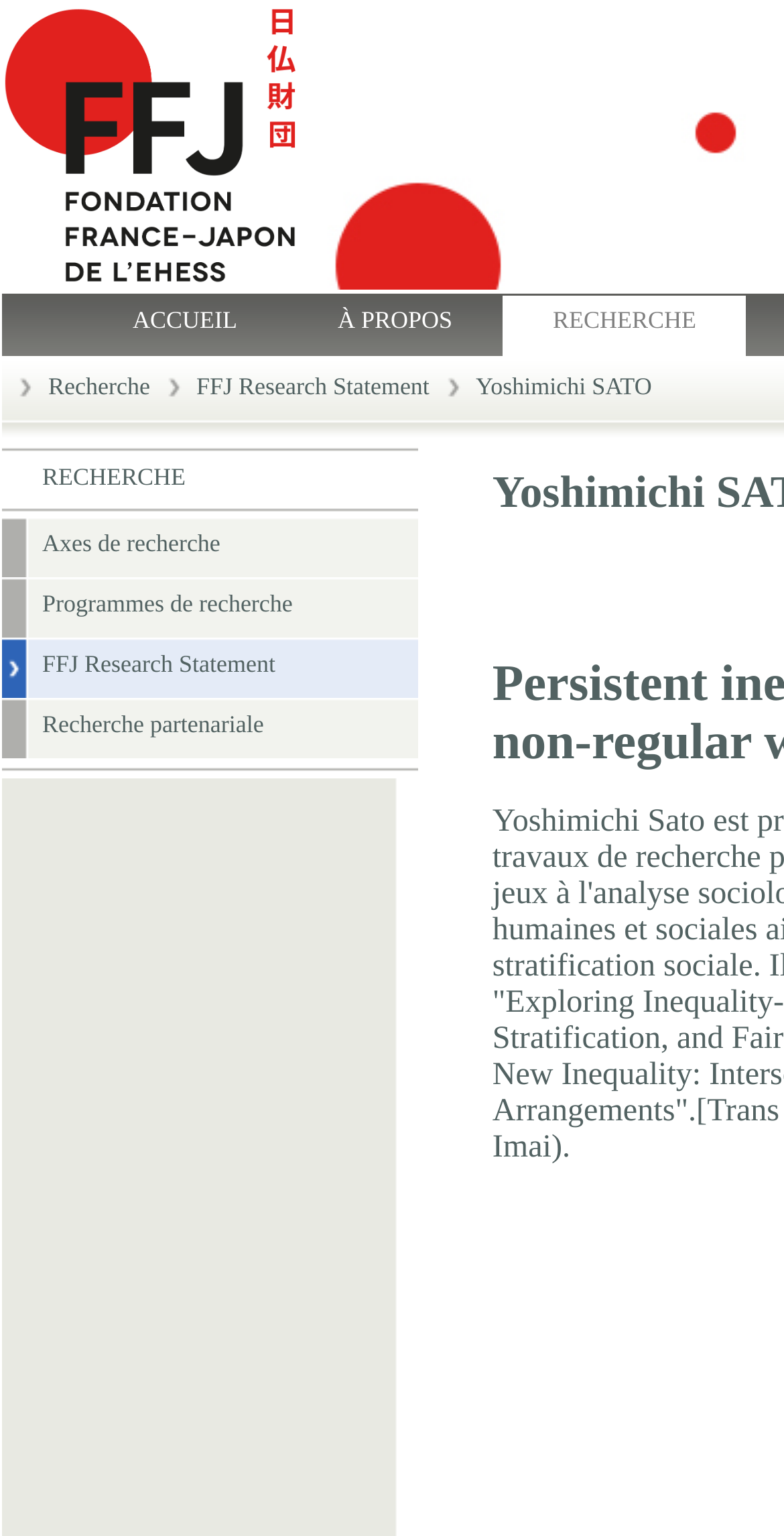Articulate a detailed summary of the webpage's content and design.

This webpage is about Yoshimichi SATO, and it appears to be a personal or professional profile page. At the top, there is a navigation menu with four links: "ACCUEIL", "À PROPOS", "RECHERCHE", and others. 

Below the navigation menu, there is a table with five columns. The first column contains an image, and the second column has the text "Recherche". The third column contains another image, and the fourth column has a link to "FFJ Research Statement". The fifth column has an image and a link to "Yoshimichi SATO". 

On the left side of the page, there is a section with the title "RECHERCHE" and four links below it: "Axes de recherche", "Programmes de recherche", "FFJ Research Statement", and "Recherche partenariale".